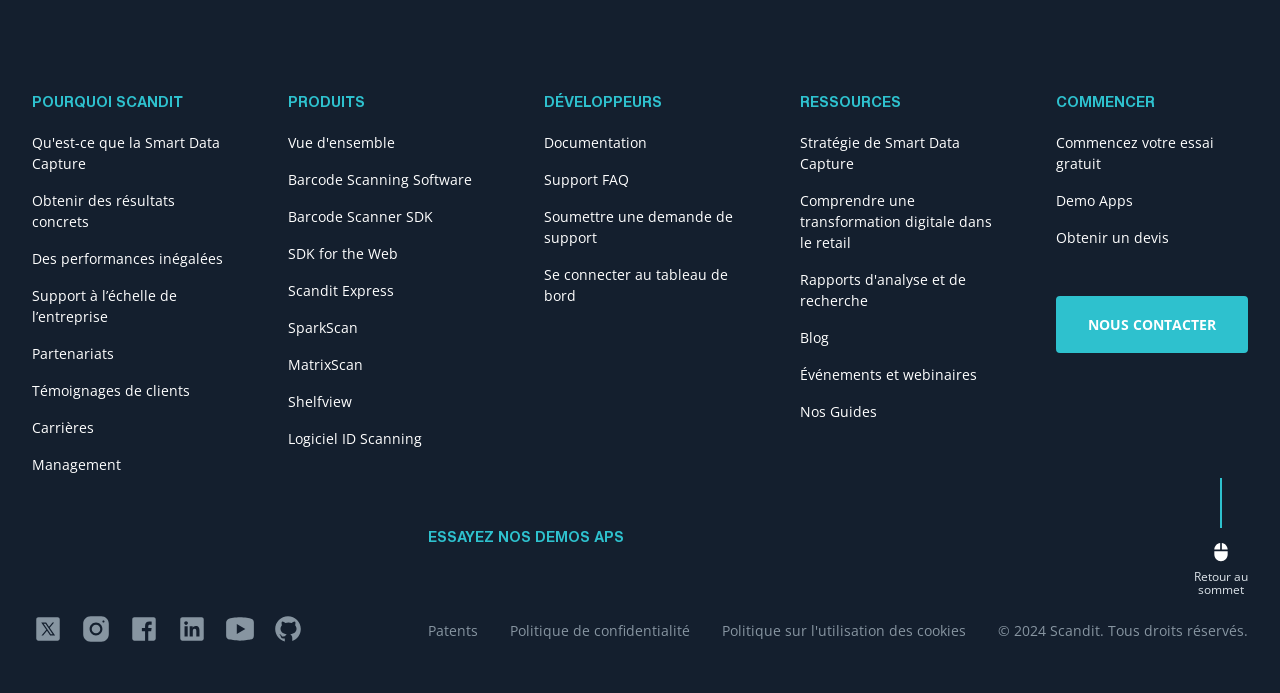Please identify the bounding box coordinates of the area that needs to be clicked to follow this instruction: "Follow on LinkedIn".

[0.138, 0.885, 0.162, 0.931]